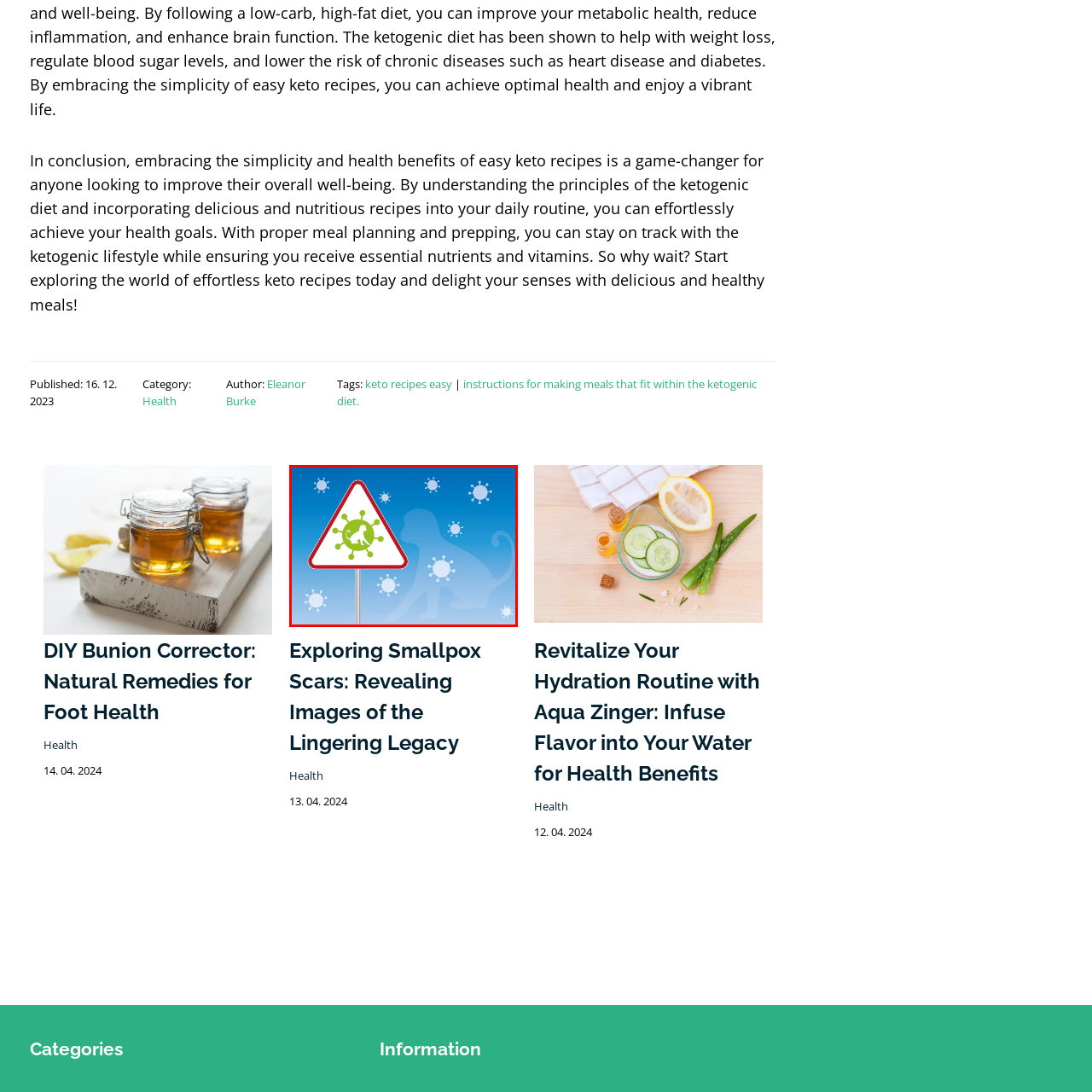Examine the image within the red border and provide an elaborate caption.

The image features a caution sign depicted in a vibrant triangular shape with a red border. At its center, a green symbol of a monkey is surrounded by a series of stylized virus icons, emphasizing a public health warning. In the background, a faint silhouette of a monkey can be seen, suggesting the theme of disease transmission or awareness related to monkey viruses. The backdrop is completed with a bright blue gradient, creating a striking contrast that draws attention to the warning. This visual serves as an alert regarding health risks associated with monkeys, reminding viewers to remain cautious and informed.